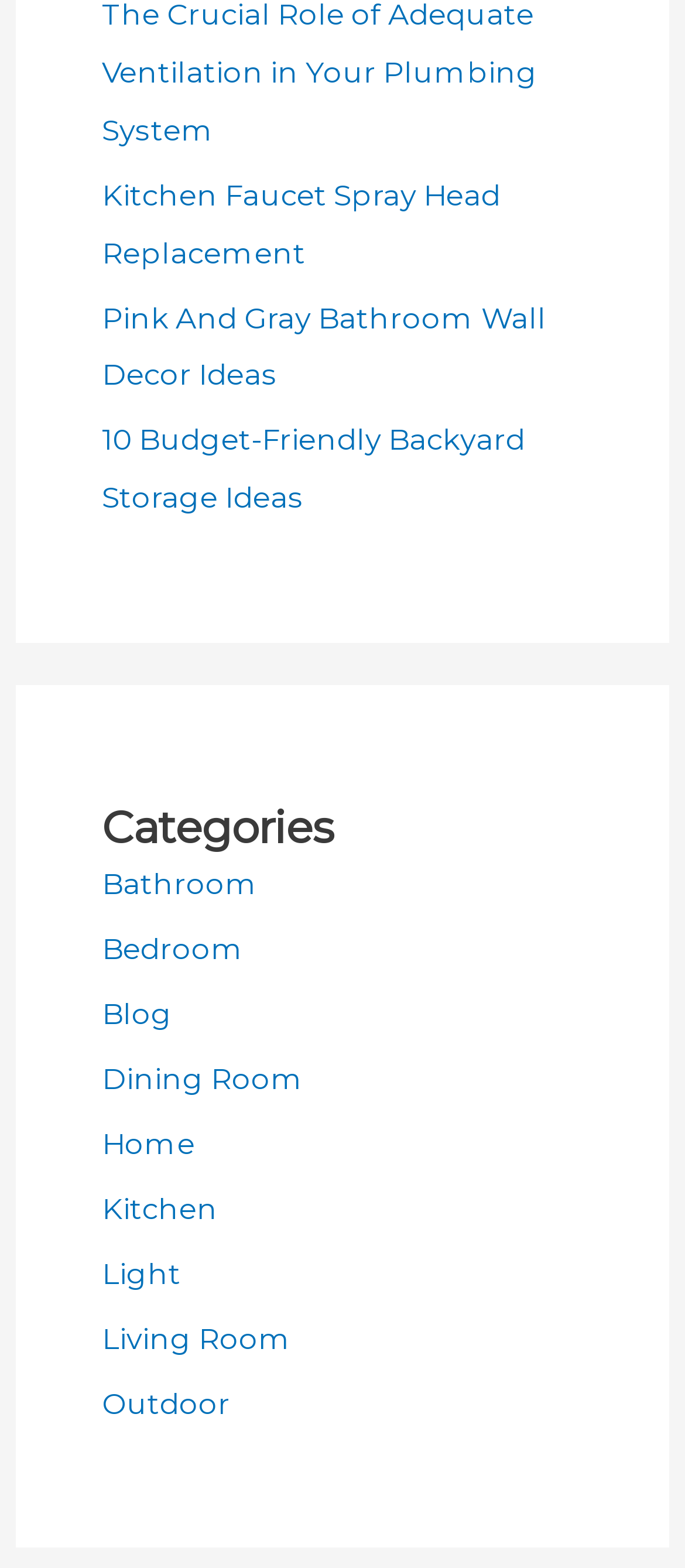Find the bounding box coordinates for the HTML element specified by: "Living Room".

[0.149, 0.842, 0.426, 0.865]